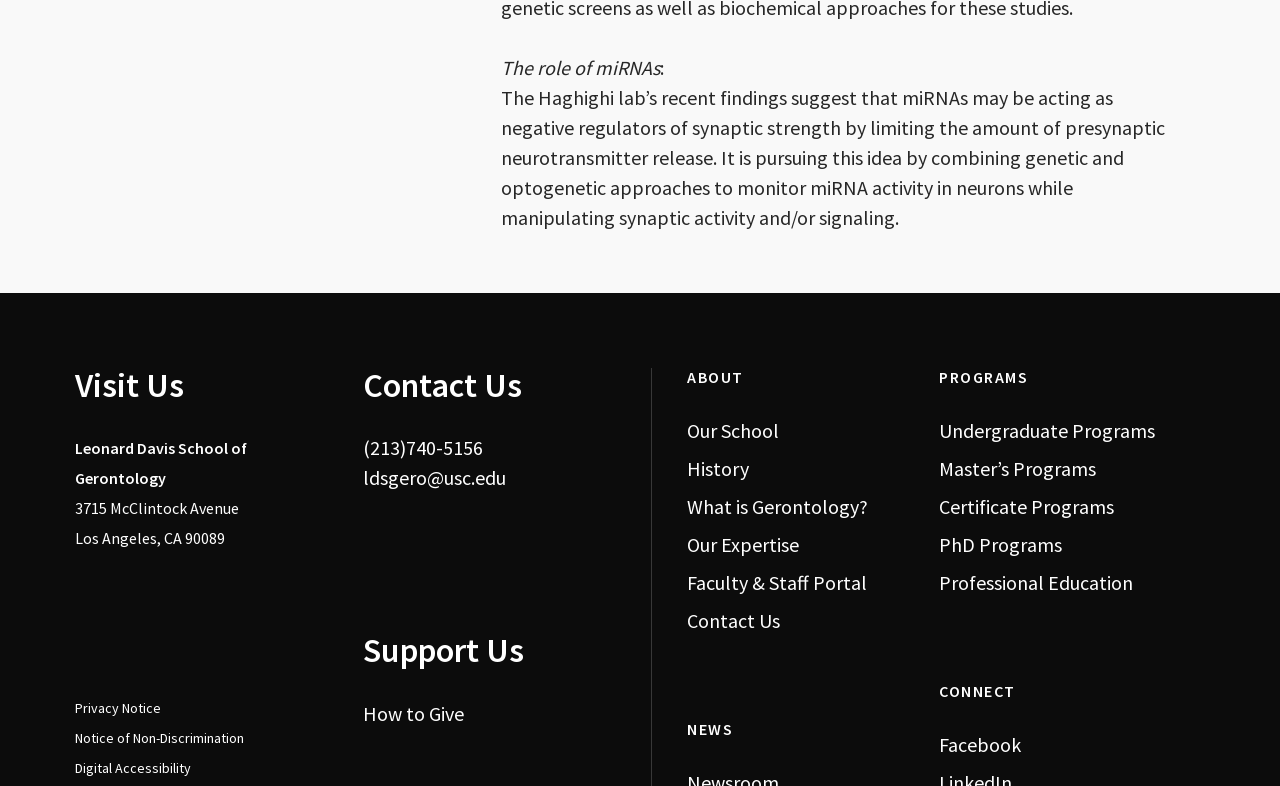What social media platform is linked?
Answer briefly with a single word or phrase based on the image.

Facebook